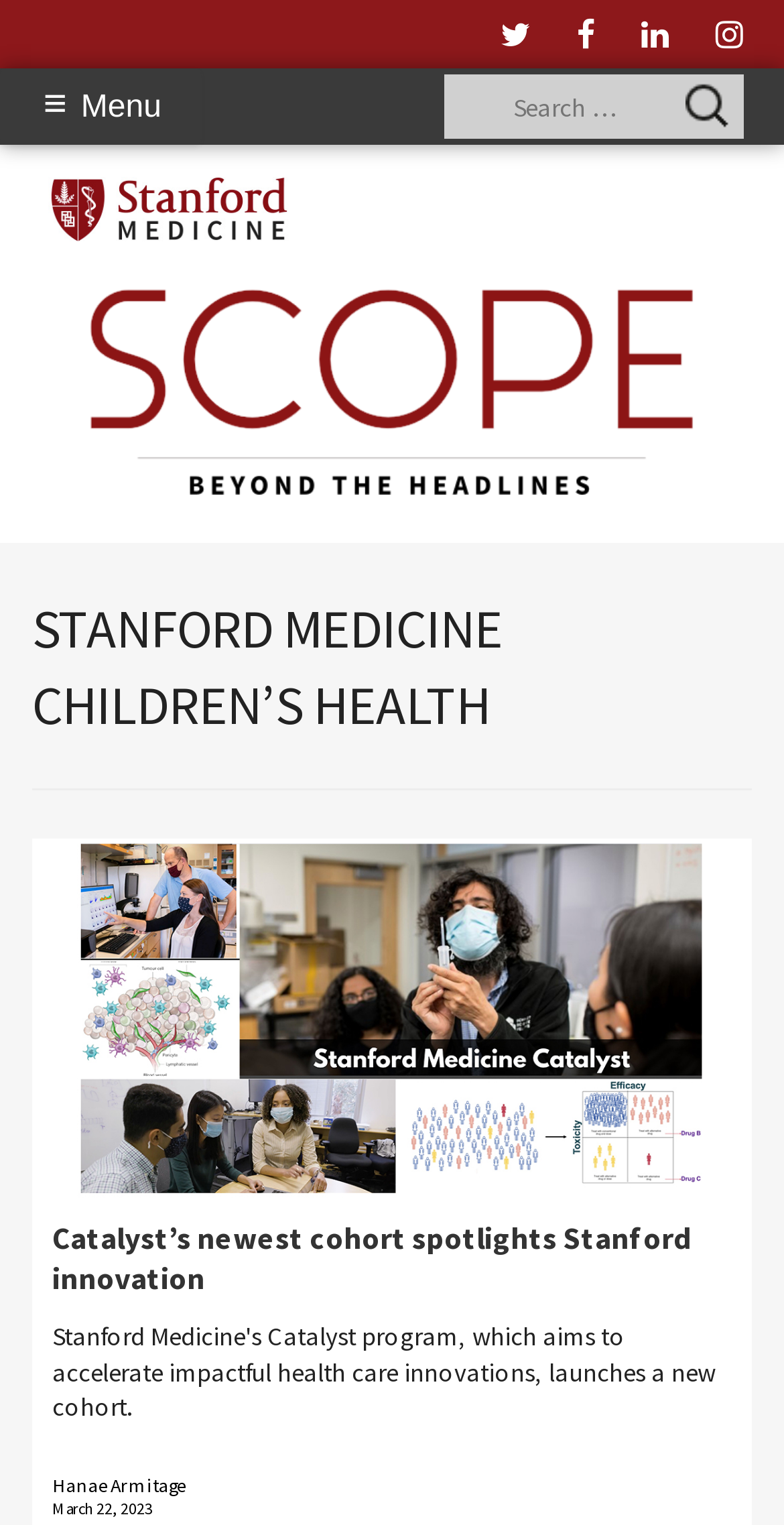Identify the bounding box coordinates for the UI element described as: "parent_node: Logo Left Content". The coordinates should be provided as four floats between 0 and 1: [left, top, right, bottom].

[0.062, 0.159, 0.938, 0.356]